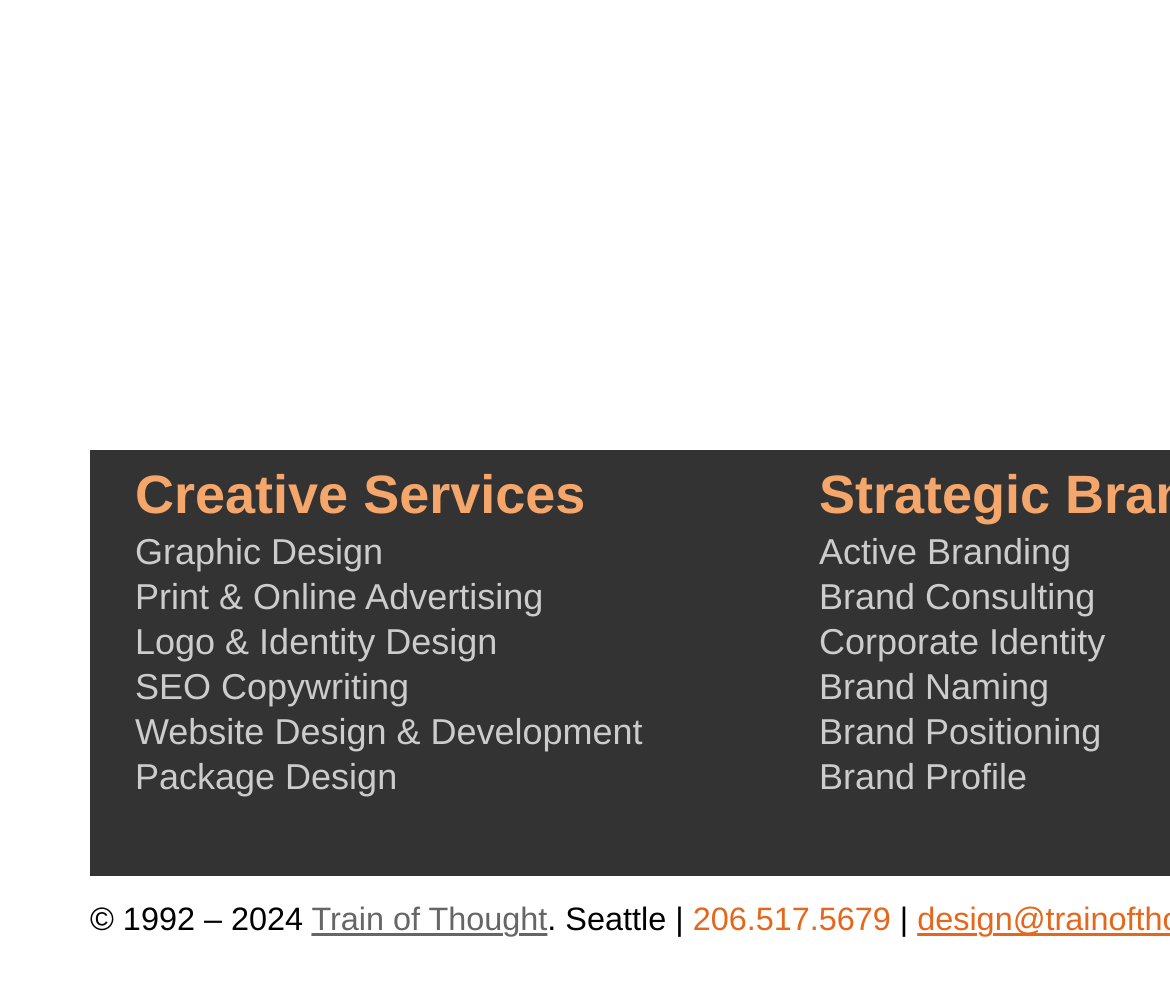What is the company's phone number?
Provide a detailed answer to the question using information from the image.

The company's phone number can be found by examining the static text element '206.517.5679' located at the bottom of the webpage, which provides the contact information for the company.